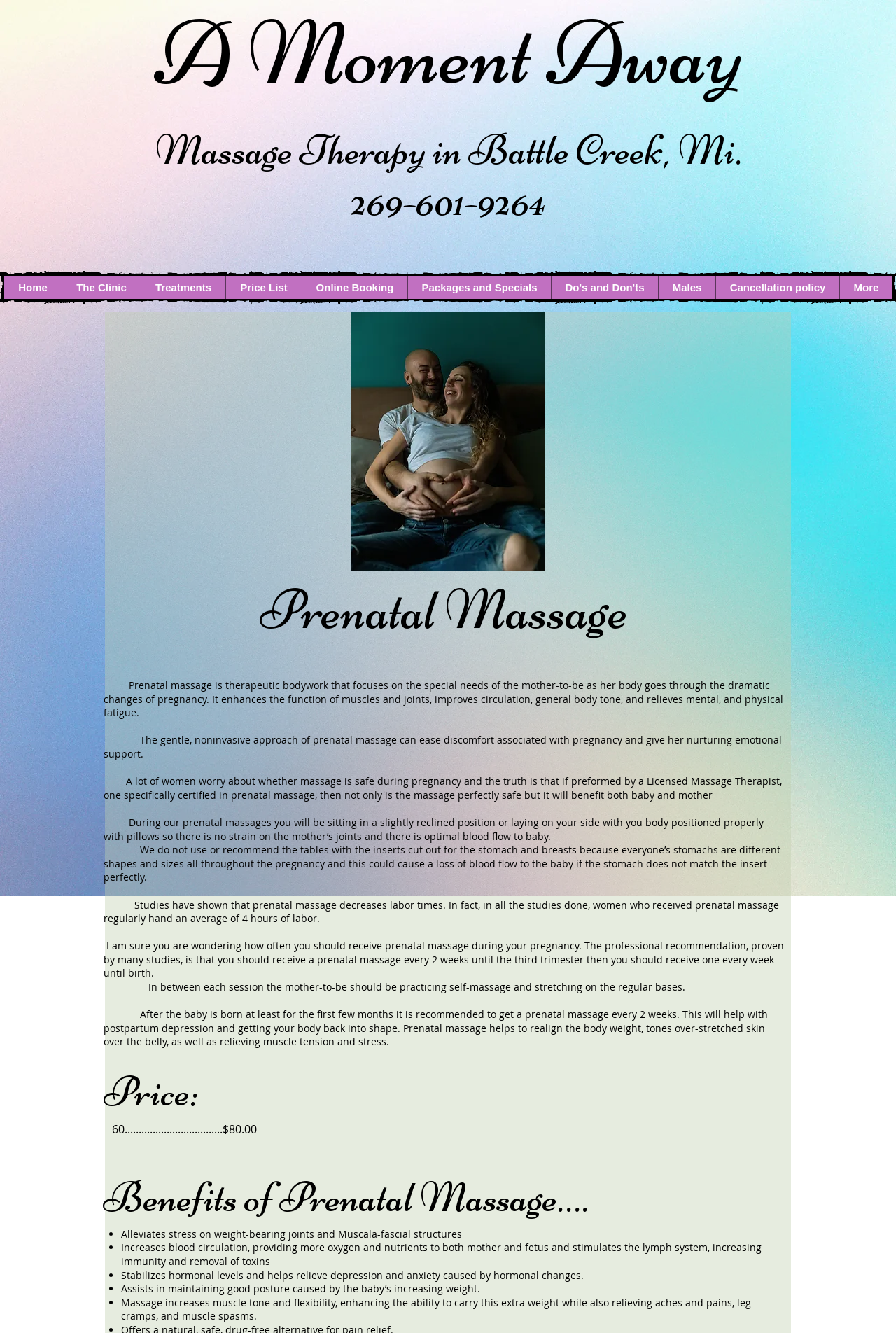Detail the various sections and features present on the webpage.

The webpage is about prenatal massage services offered by "A Moment Away" in Battle Creek, Michigan. At the top, there is a heading with the clinic's name and a navigation menu with links to various pages, including "Home", "The Clinic", "Treatments", "Price List", "Online Booking", and more.

Below the navigation menu, there is an image of an expecting couple. Underneath the image, the page focuses on prenatal massage, with a heading that reads "Prenatal Massage". The text explains the benefits of prenatal massage, including enhancing muscle and joint function, improving circulation, and relieving mental and physical fatigue. It also addresses concerns about the safety of massage during pregnancy and describes the approach used by the clinic.

The page then provides more information about the prenatal massage sessions offered by the clinic, including the recommended frequency of sessions and the importance of self-massage and stretching between sessions. Additionally, it discusses the benefits of postpartum massage in helping with postpartum depression and body recovery.

The page also displays the price of a prenatal massage session, which is $80.00. Further down, there is a section highlighting the benefits of prenatal massage, including alleviating stress on joints, increasing blood circulation, stabilizing hormonal levels, and assisting in maintaining good posture.

Overall, the webpage provides detailed information about prenatal massage services, including the benefits, approach, and pricing, as well as addressing common concerns and questions about this type of massage therapy.